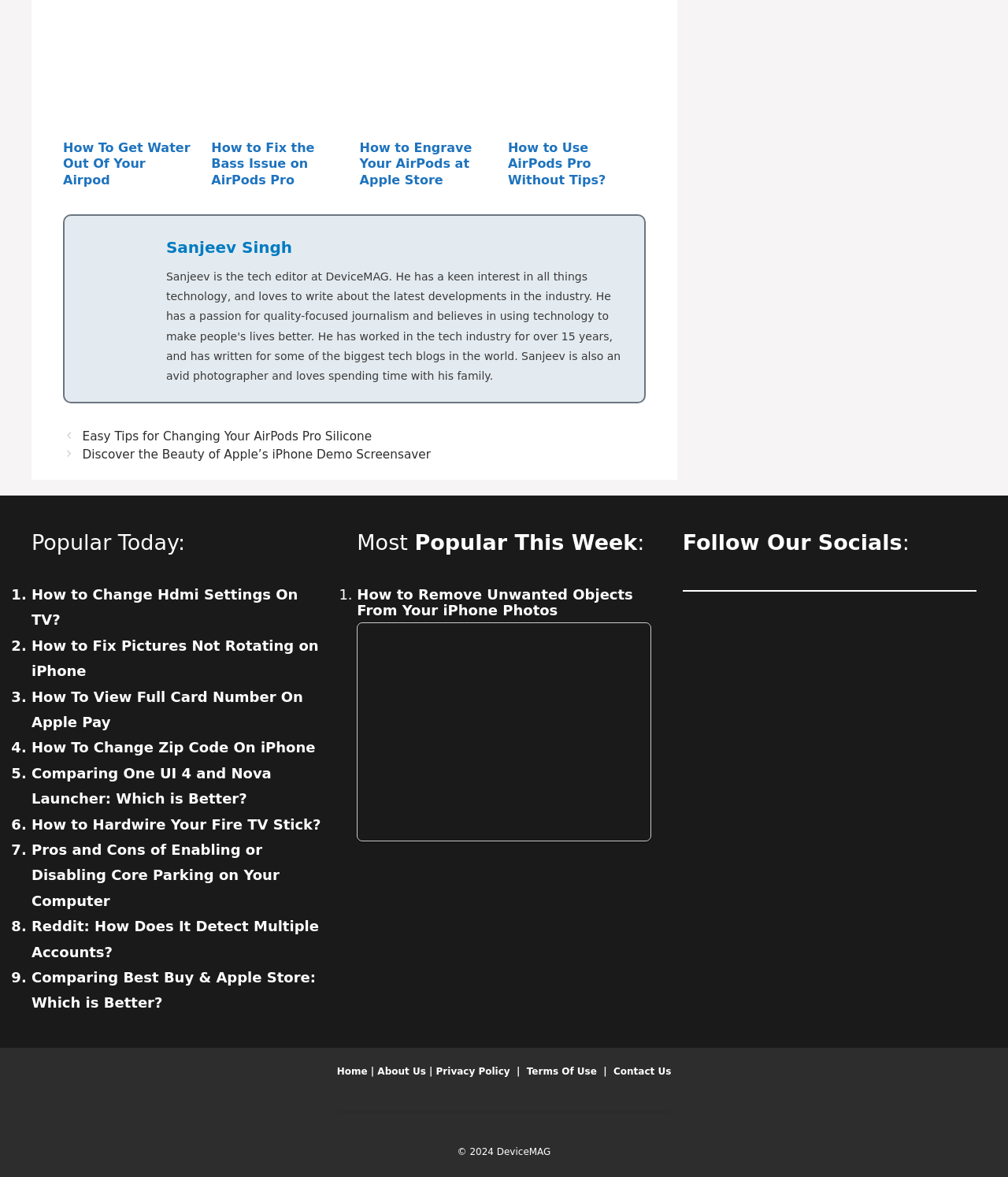Find the bounding box coordinates of the element's region that should be clicked in order to follow the given instruction: "Sign up for free Excel webinars". The coordinates should consist of four float numbers between 0 and 1, i.e., [left, top, right, bottom].

None